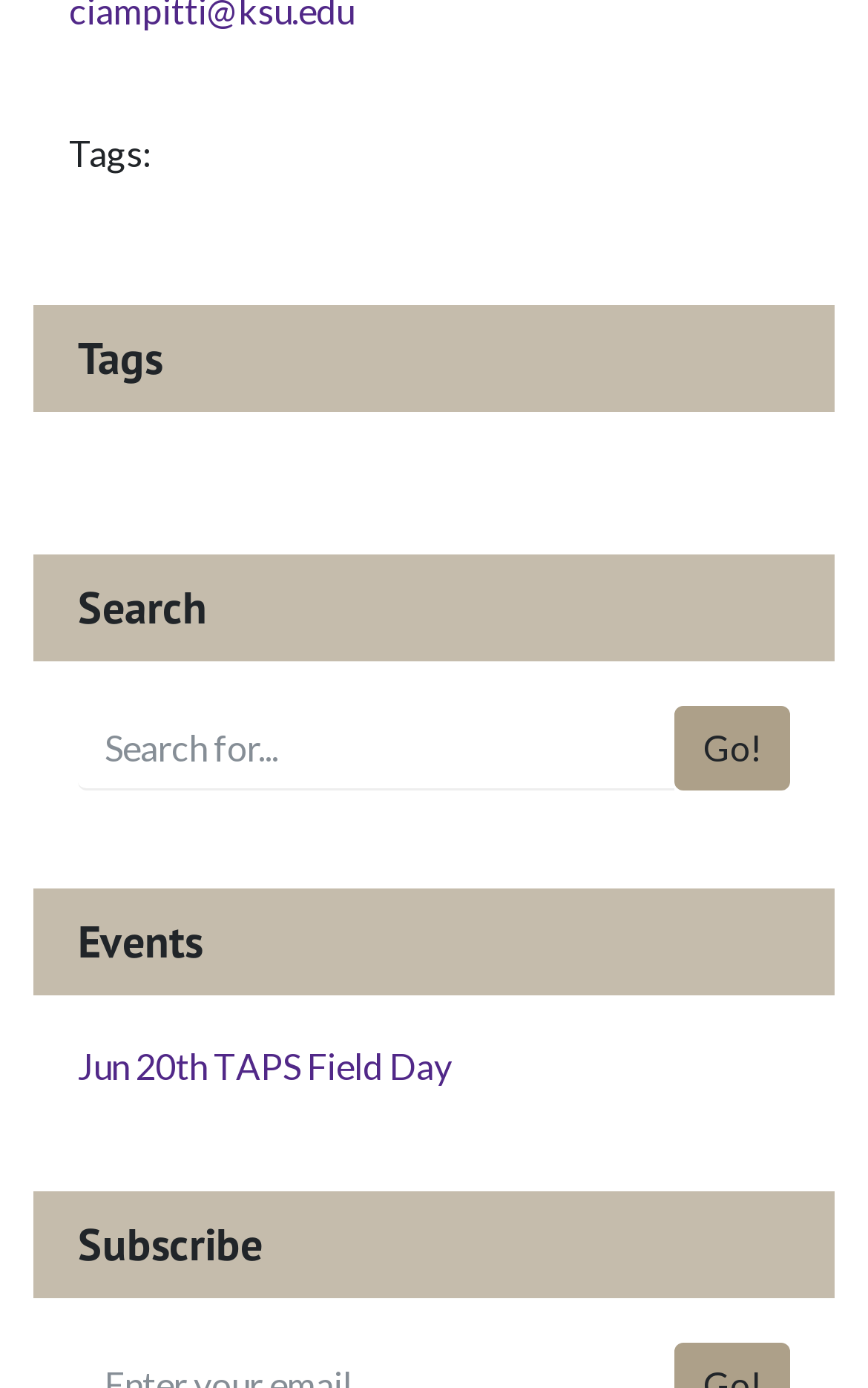Extract the bounding box coordinates of the UI element described: "Go!". Provide the coordinates in the format [left, top, right, bottom] with values ranging from 0 to 1.

[0.777, 0.509, 0.91, 0.569]